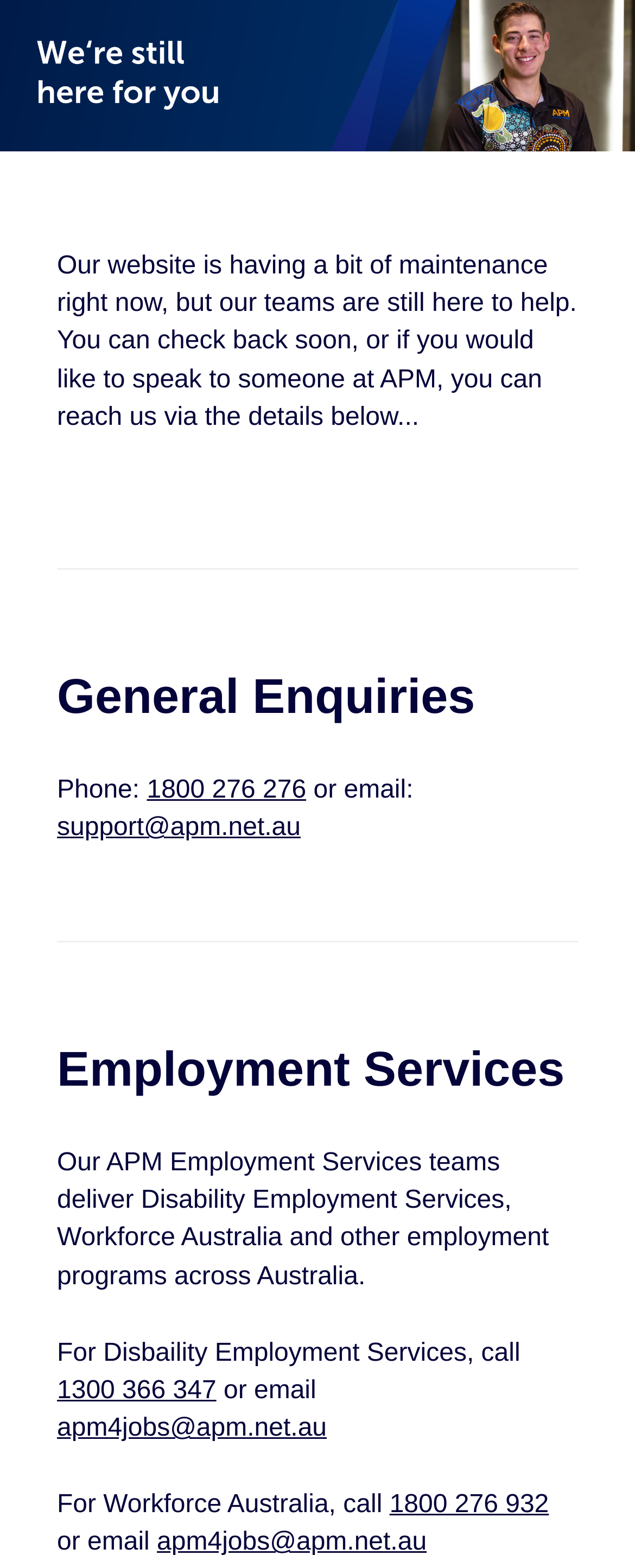Answer the question in a single word or phrase:
What is the phone number for Disability Employment Services?

1300 366 347